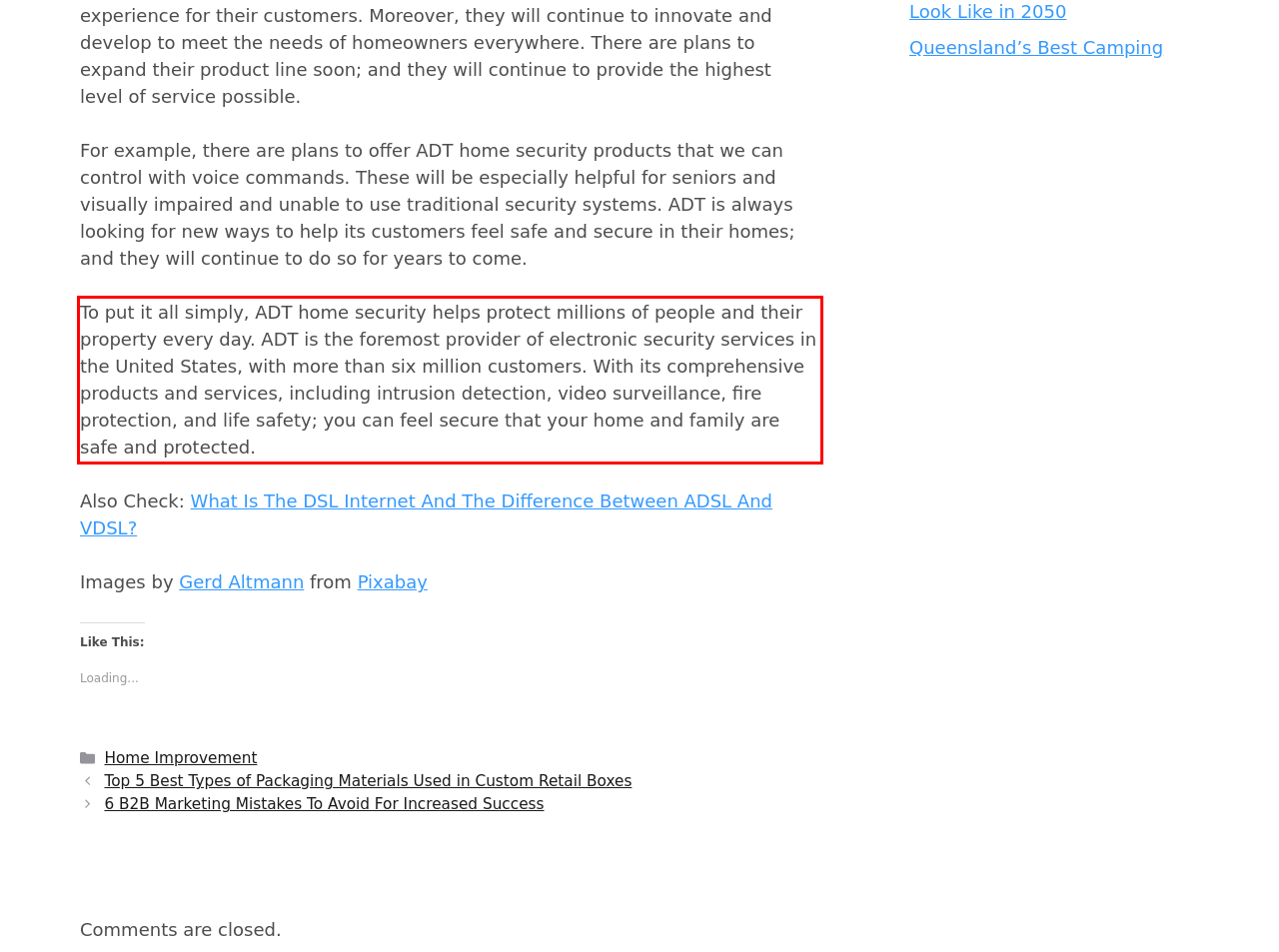Analyze the screenshot of the webpage and extract the text from the UI element that is inside the red bounding box.

To put it all simply, ADT home security helps protect millions of people and their property every day. ADT is the foremost provider of electronic security services in the United States, with more than six million customers. With its comprehensive products and services, including intrusion detection, video surveillance, fire protection, and life safety; you can feel secure that your home and family are safe and protected.